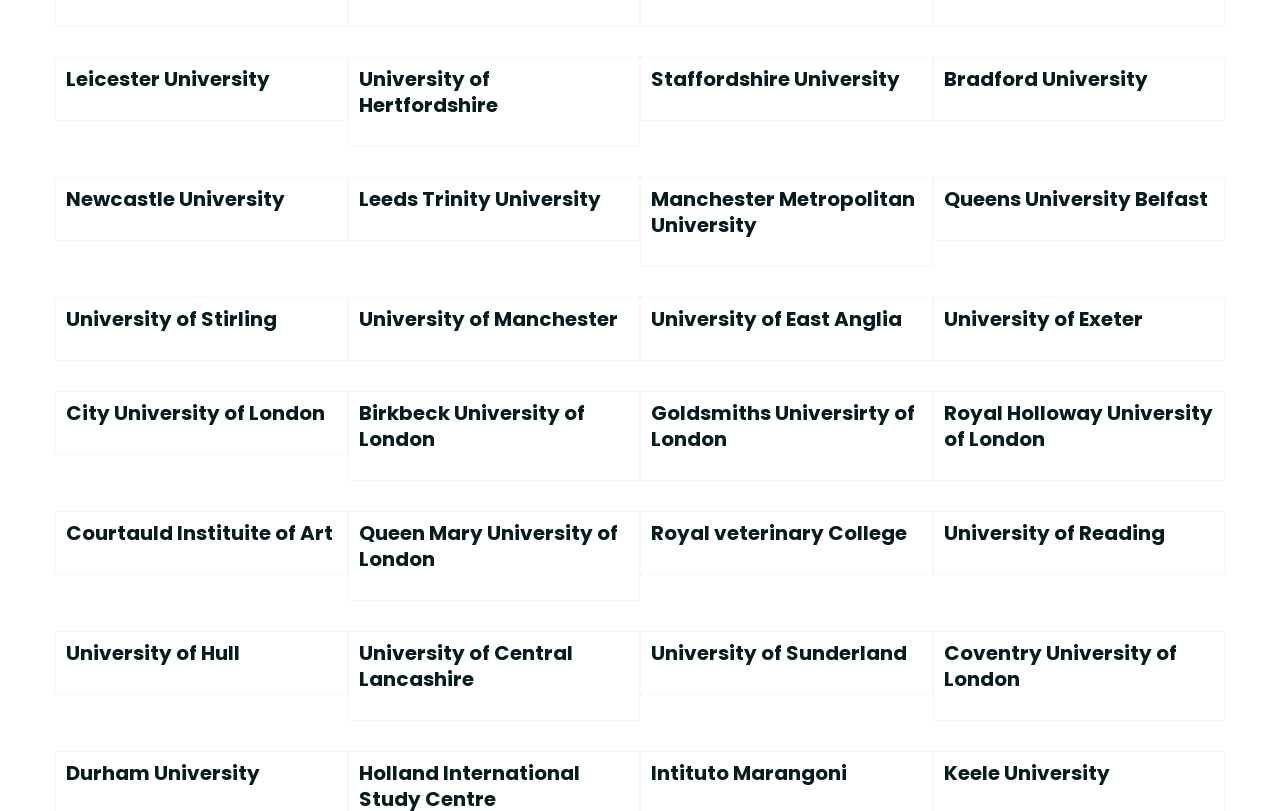Please reply to the following question with a single word or a short phrase:
How many universities are listed in the first row?

4